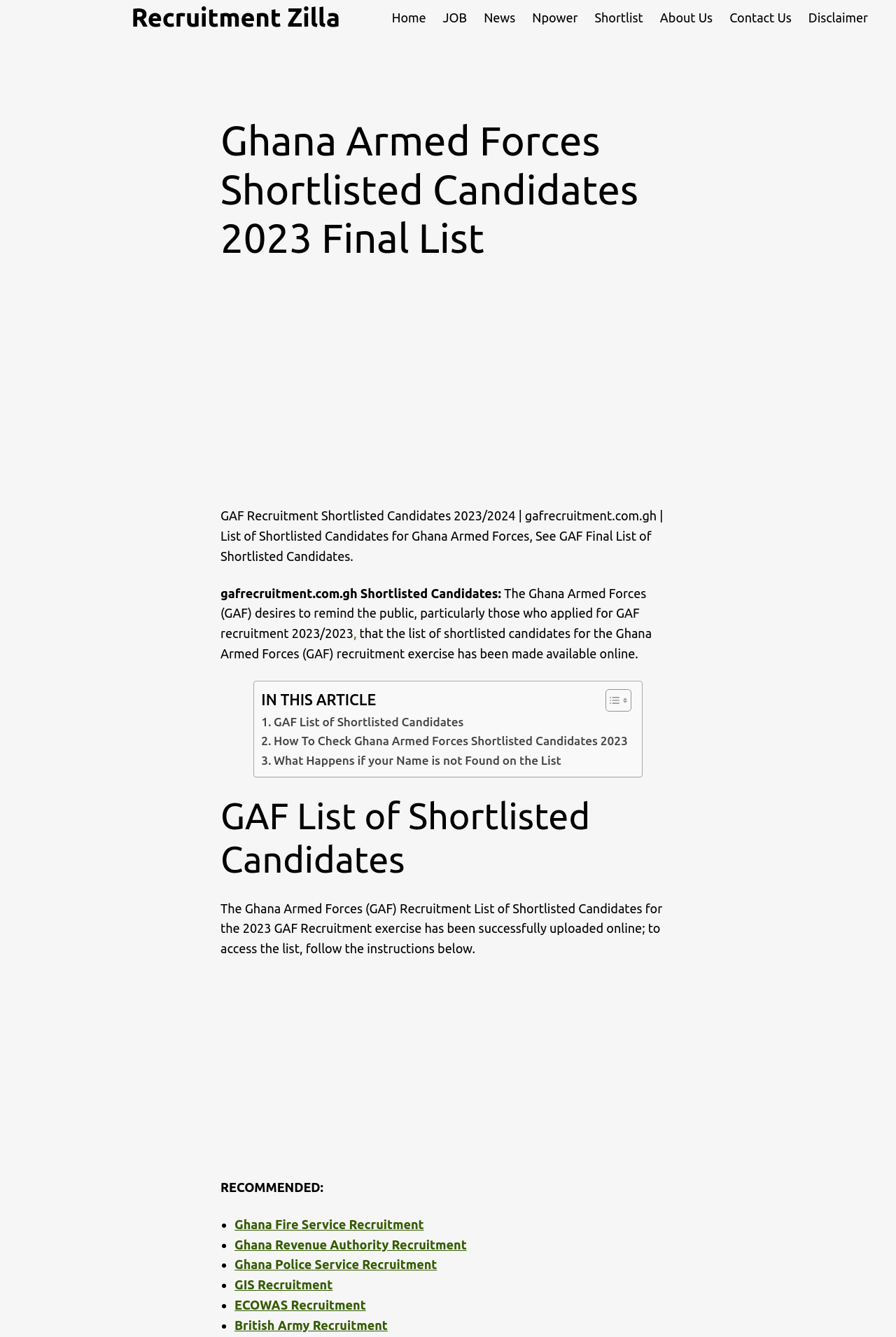Please determine the heading text of this webpage.

Ghana Armed Forces Shortlisted Candidates 2023 Final List